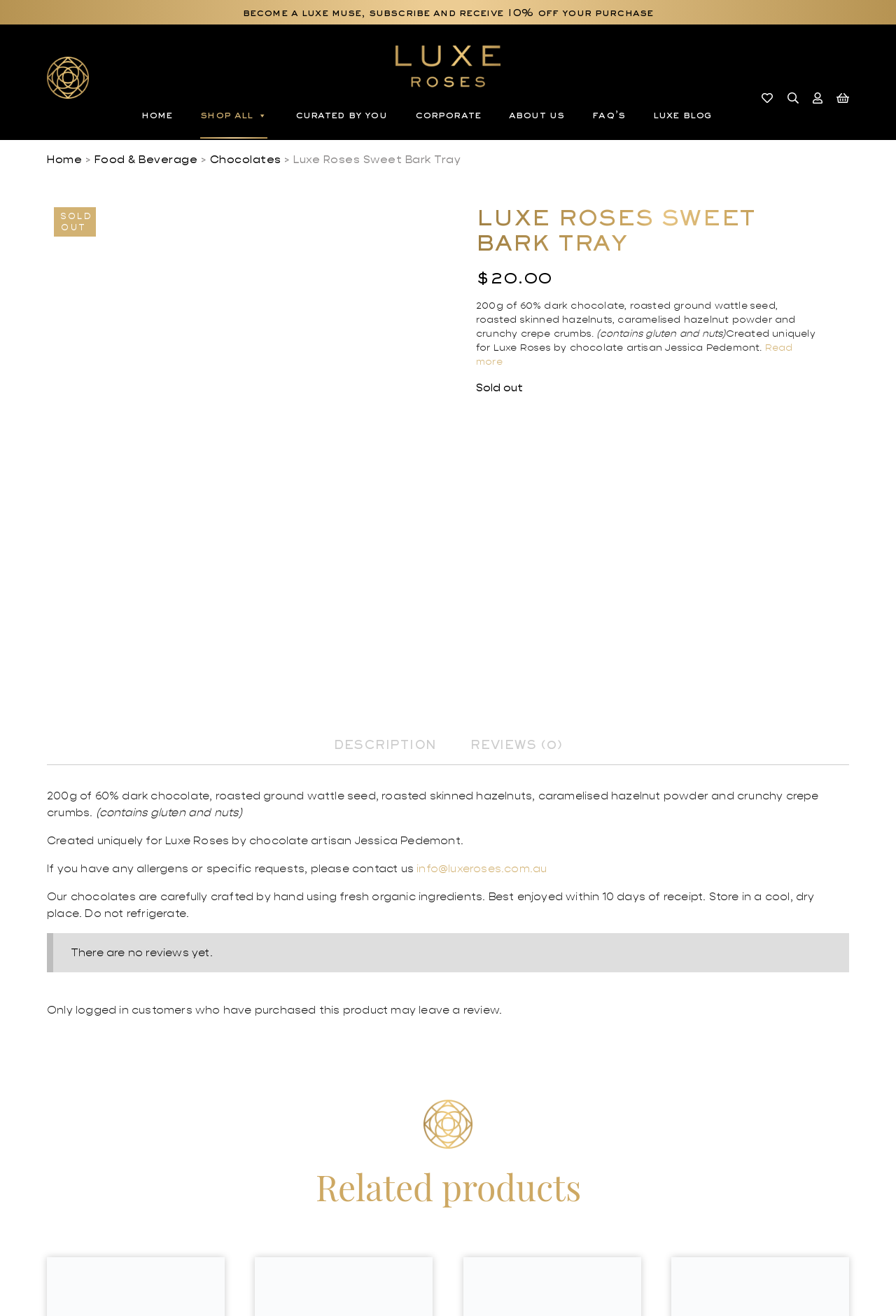Respond to the question with just a single word or phrase: 
What is the price of Luxe Roses Sweet Bark Tray?

$20.00